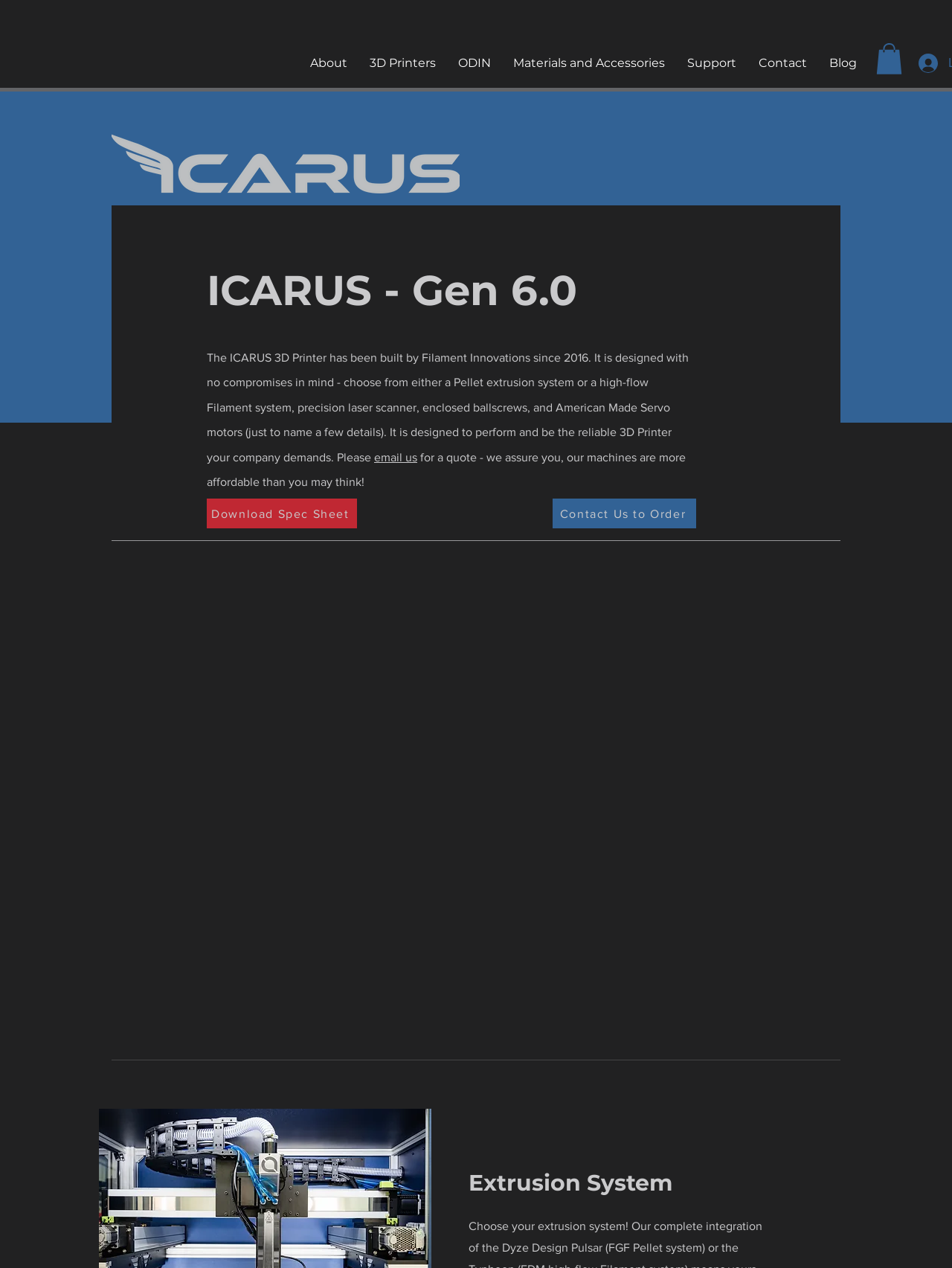Could you specify the bounding box coordinates for the clickable section to complete the following instruction: "View ICARUS - Gen 6.0 details"?

[0.217, 0.209, 0.803, 0.249]